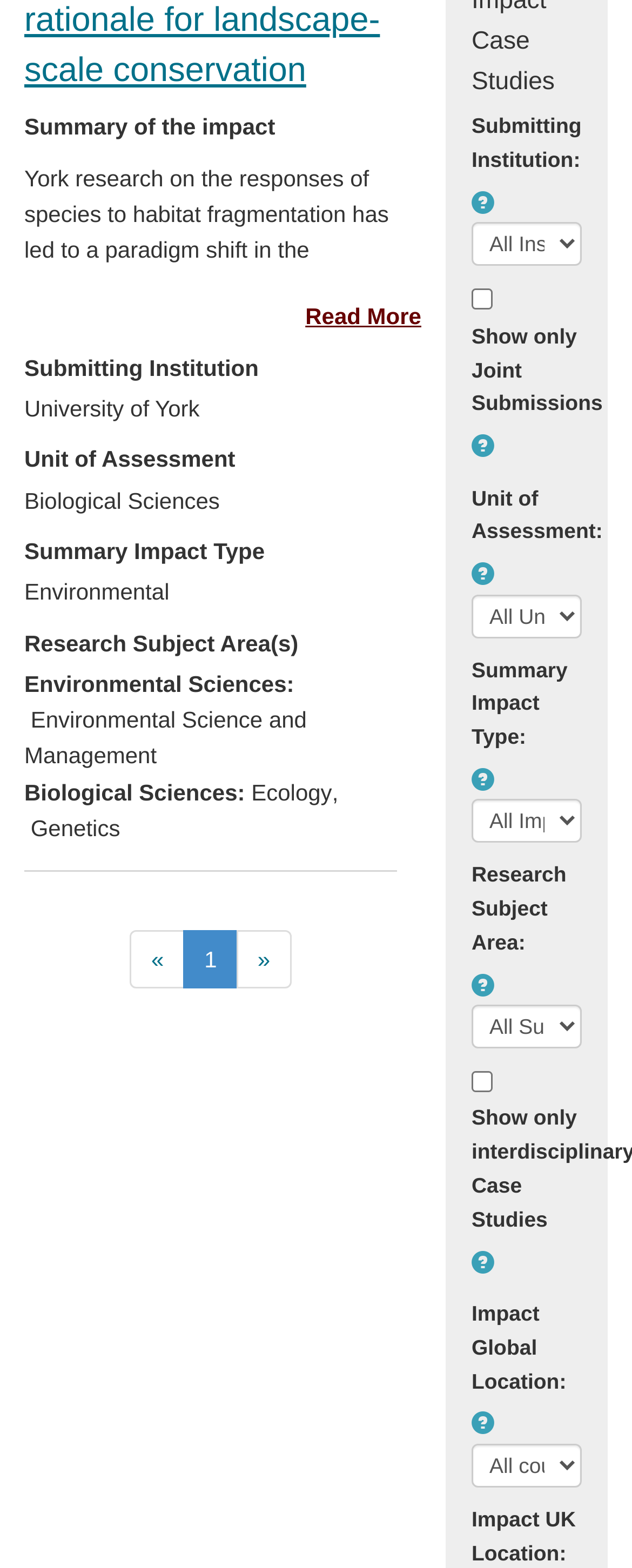Use the information in the screenshot to answer the question comprehensively: How many comboboxes are available for filtering the case studies?

The webpage provides five comboboxes for filtering the case studies, including Submitting Institution, Unit of Assessment, Summary Impact Type, Research Subject Area, and Impact Global Location, as indicated by the corresponding combobox elements.